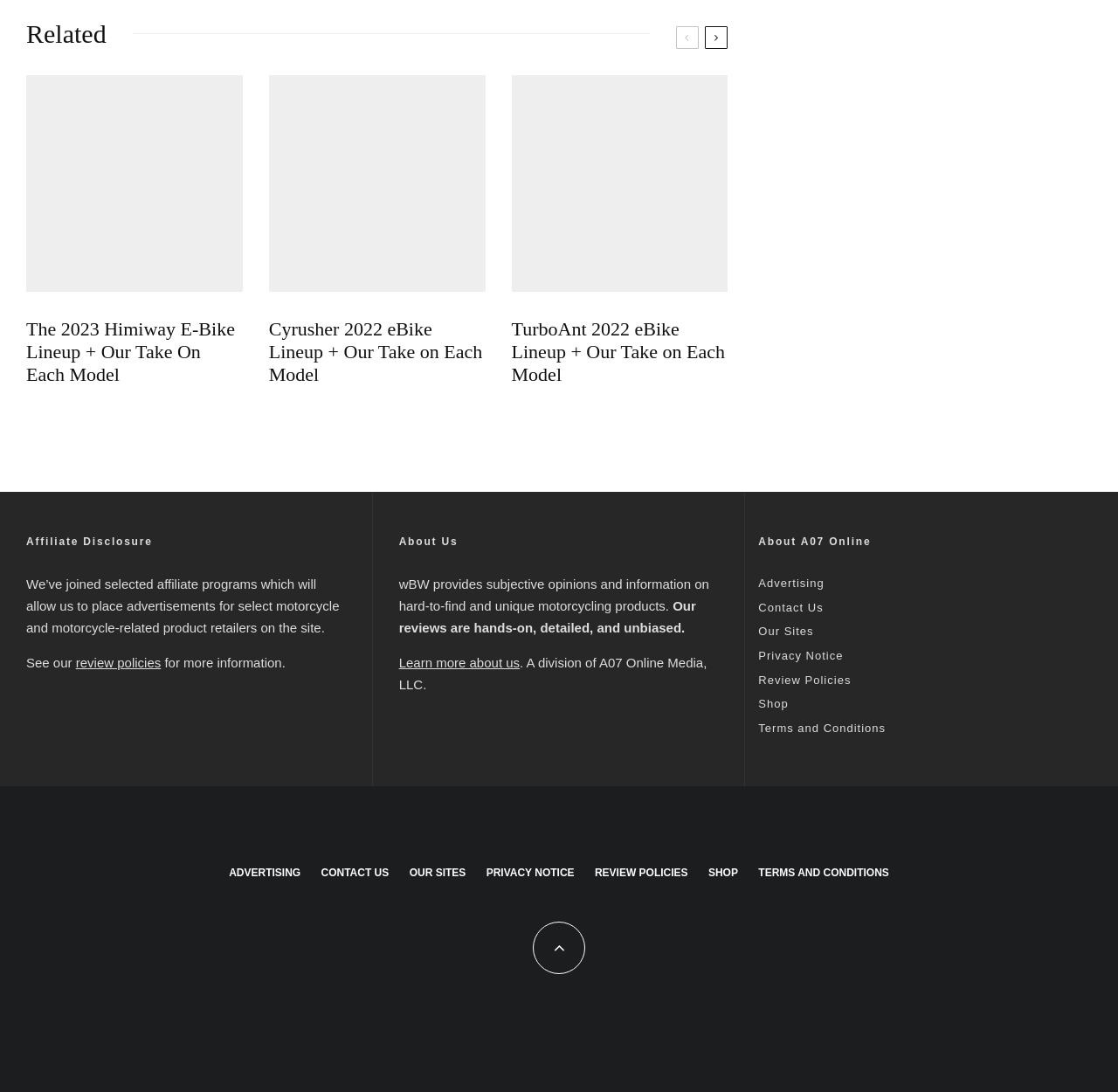Using the information shown in the image, answer the question with as much detail as possible: What is the purpose of the website?

I inferred the purpose of the website by reading the 'About Us' section, which states that 'wBW provides subjective opinions and information on hard-to-find and unique motorcycling products.' This suggests that the website aims to provide reviews and information to its users.